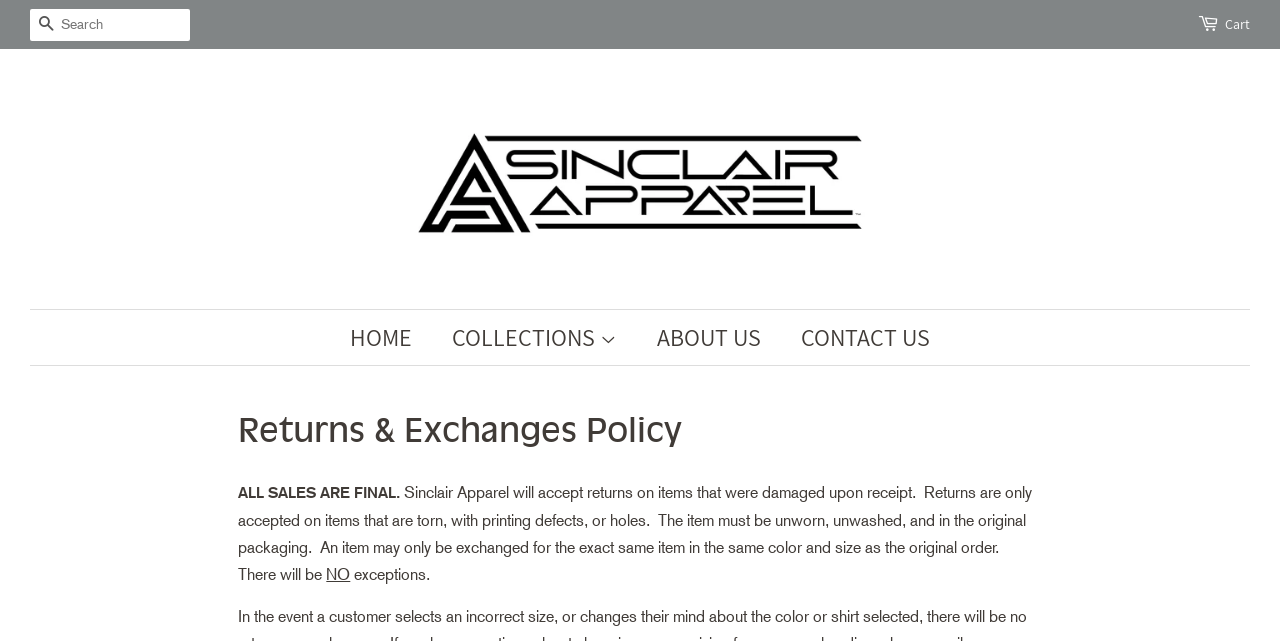What is the policy for exchanging items?
Refer to the screenshot and respond with a concise word or phrase.

Exact same item in same color and size